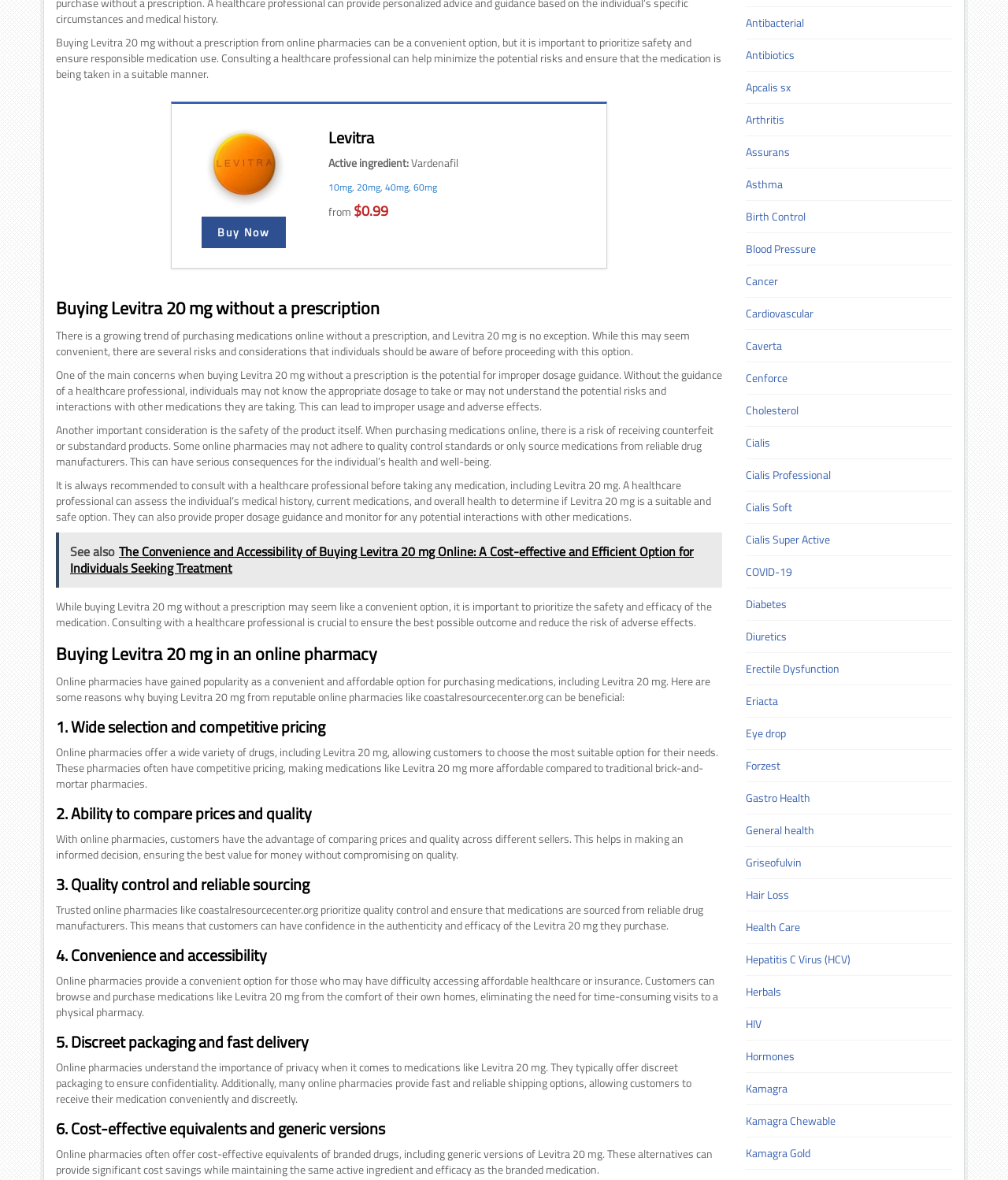Determine the bounding box coordinates of the clickable element to achieve the following action: 'Explore the 'Business' category'. Provide the coordinates as four float values between 0 and 1, formatted as [left, top, right, bottom].

None